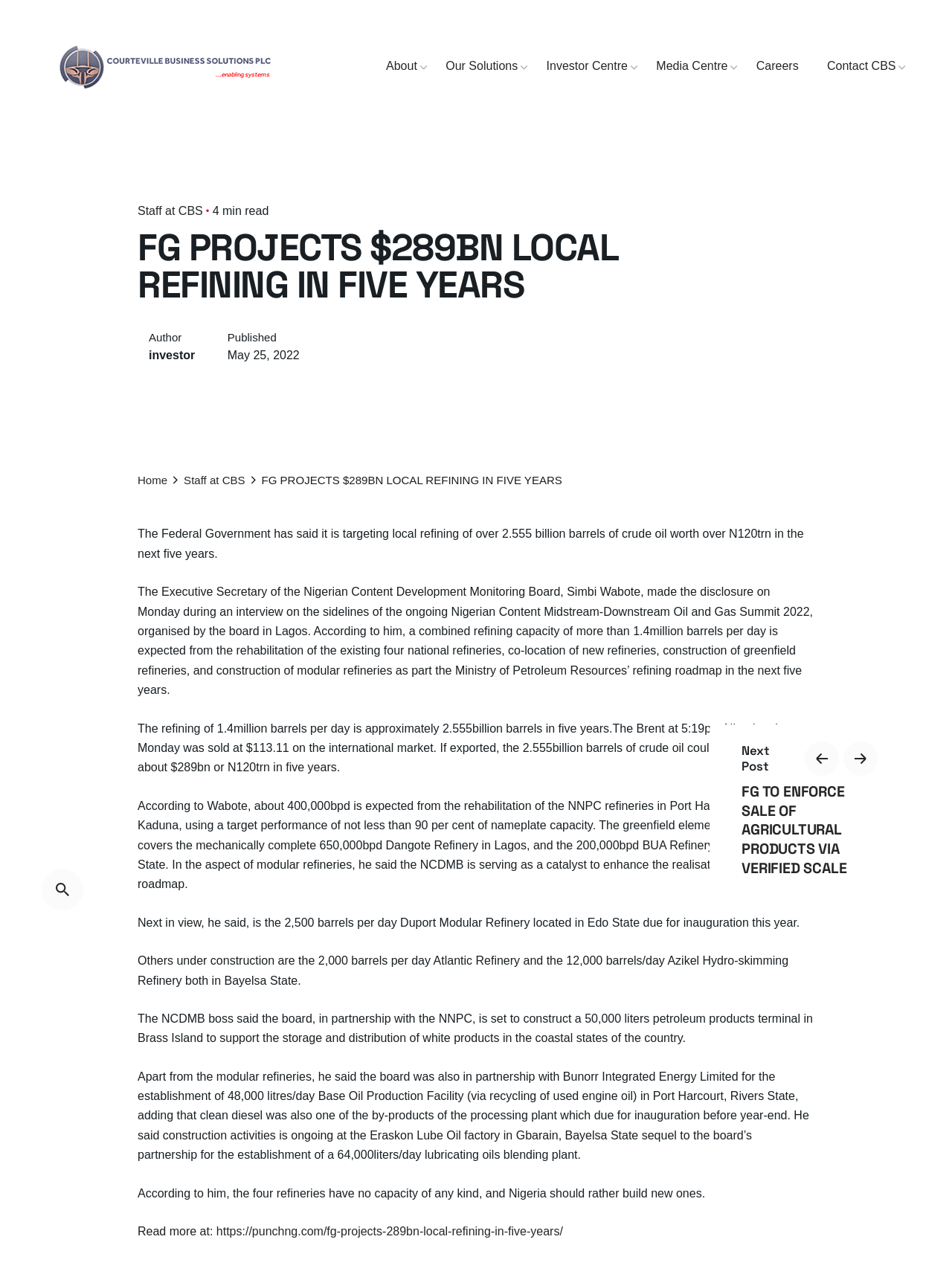Highlight the bounding box coordinates of the region I should click on to meet the following instruction: "View recent post 'Confidential Identity Verification'".

None